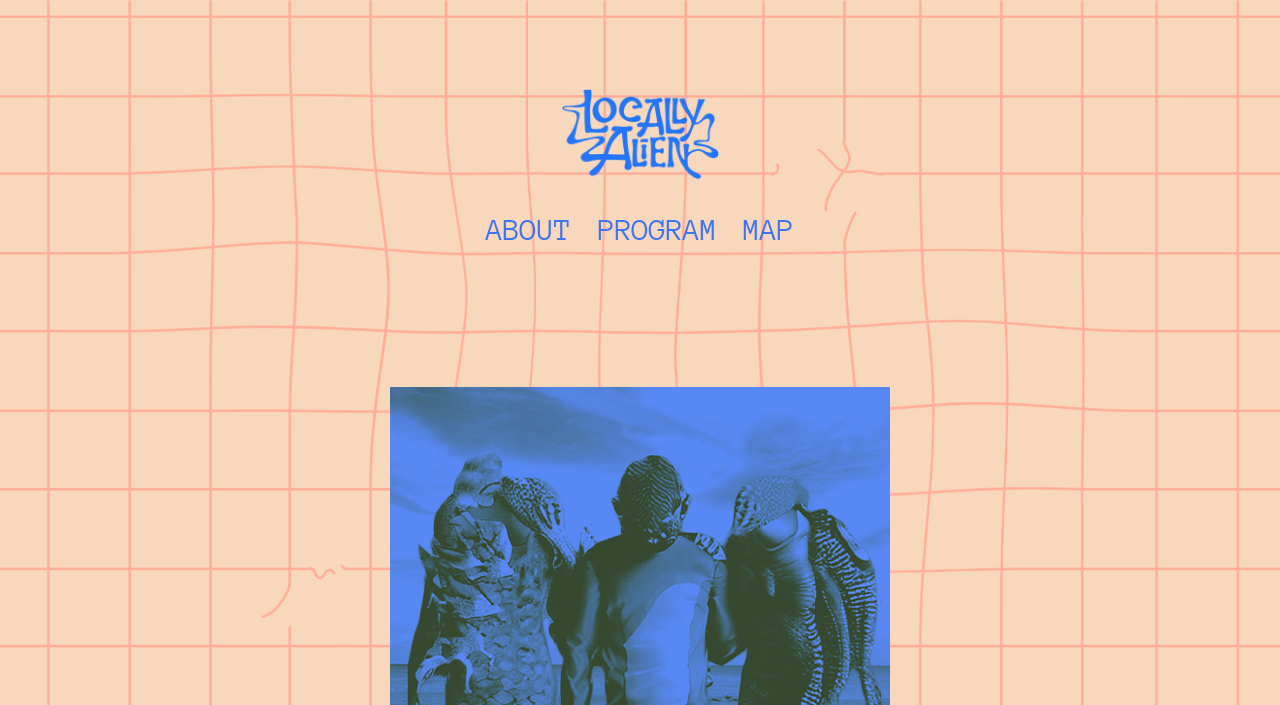Answer the question below using just one word or a short phrase: 
How many elements are directly under the root element?

2